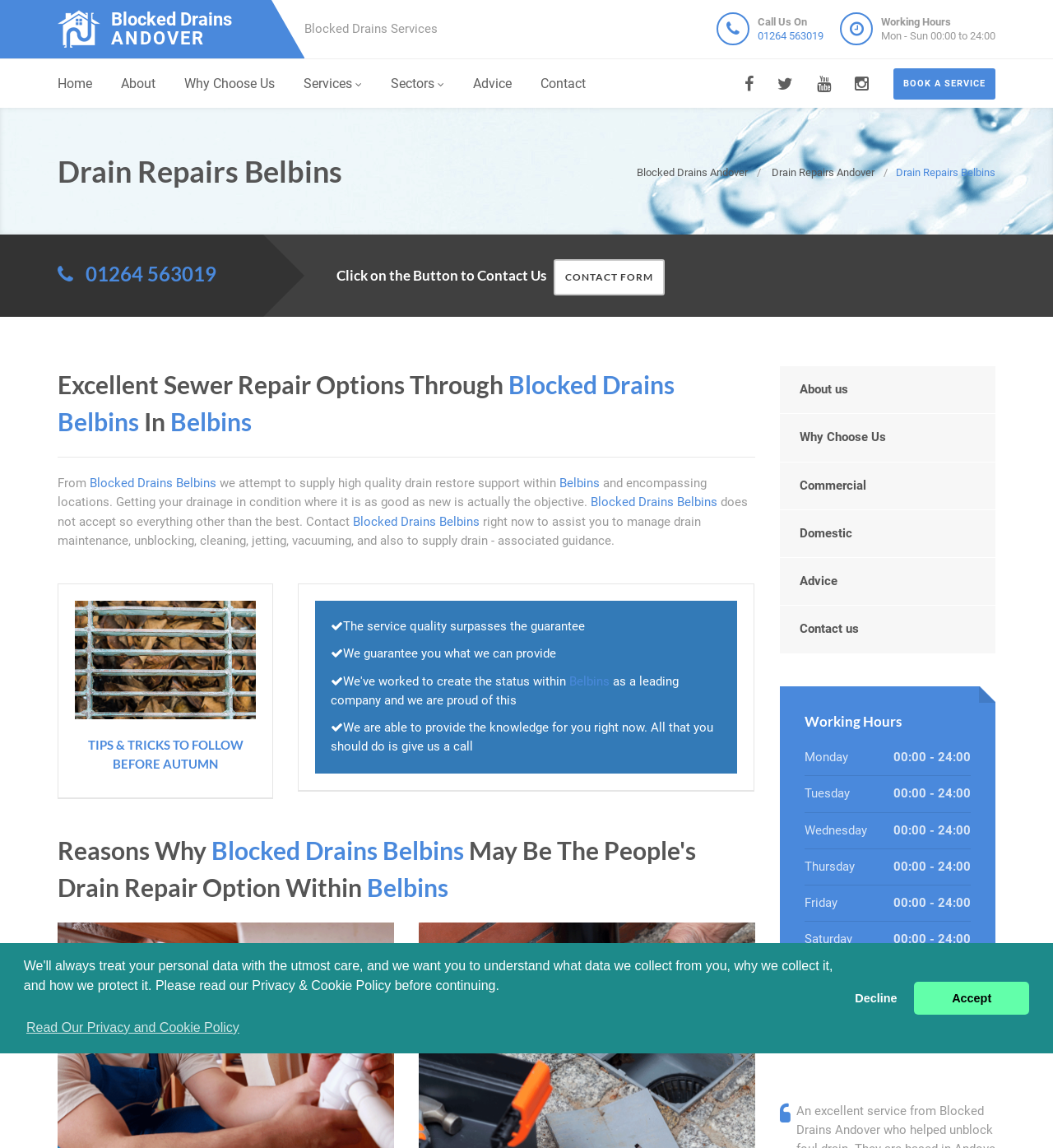Please identify the bounding box coordinates of the clickable area that will fulfill the following instruction: "Learn more about the company". The coordinates should be in the format of four float numbers between 0 and 1, i.e., [left, top, right, bottom].

[0.055, 0.052, 0.088, 0.095]